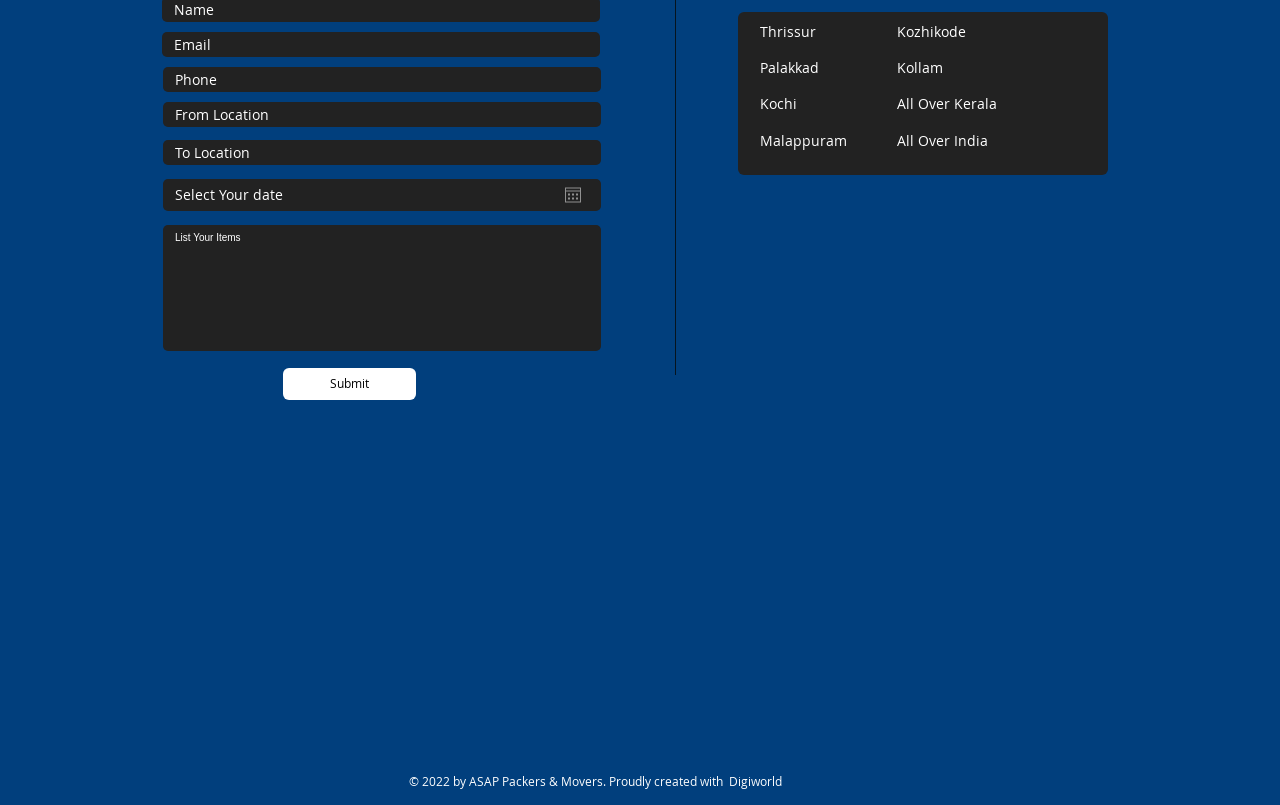What are the locations listed on the webpage?
Based on the image, give a one-word or short phrase answer.

Cities in Kerala and India